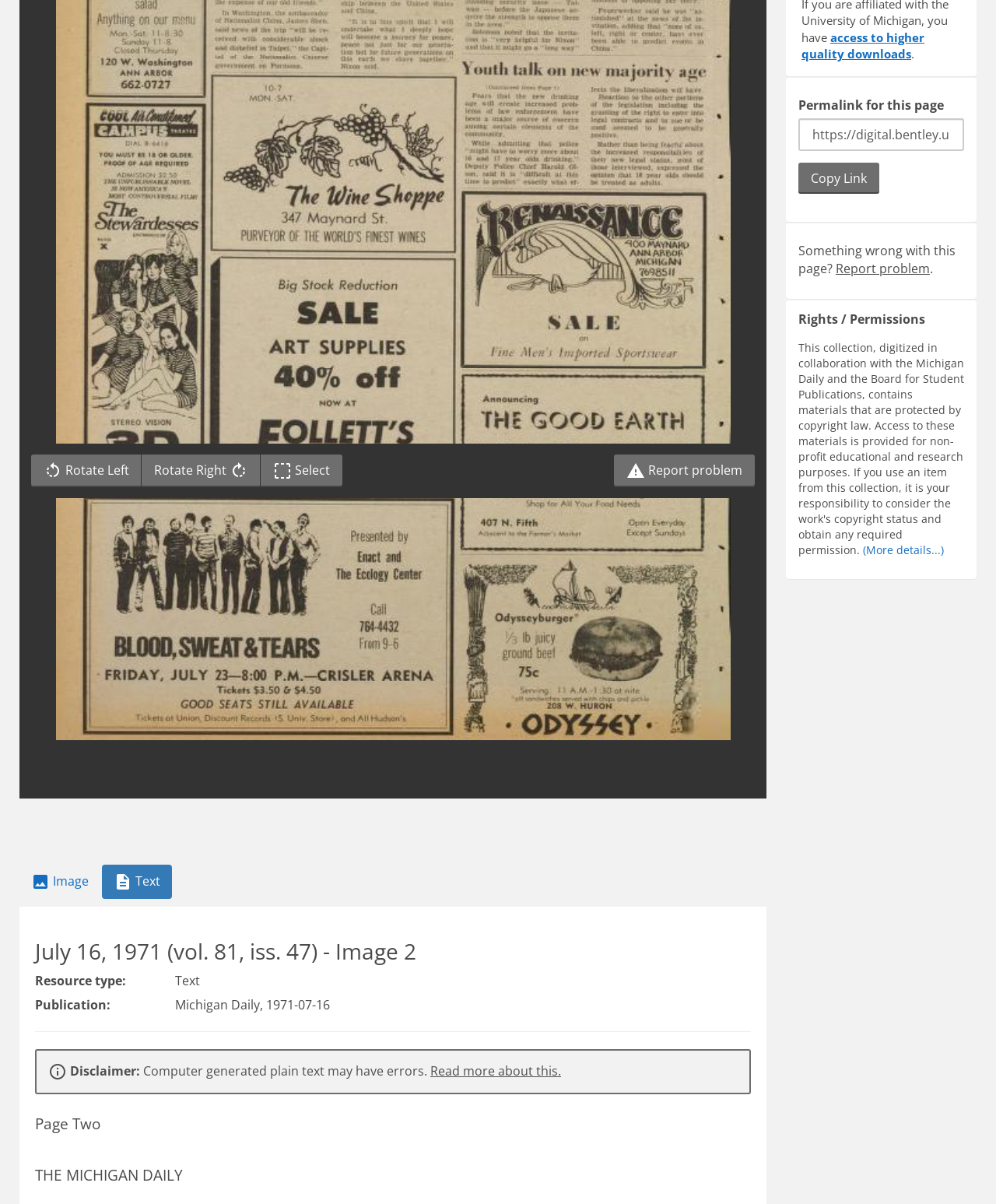From the element description Image, predict the bounding box coordinates of the UI element. The coordinates must be specified in the format (top-left x, top-left y, bottom-right x, bottom-right y) and should be within the 0 to 1 range.

[0.02, 0.718, 0.101, 0.746]